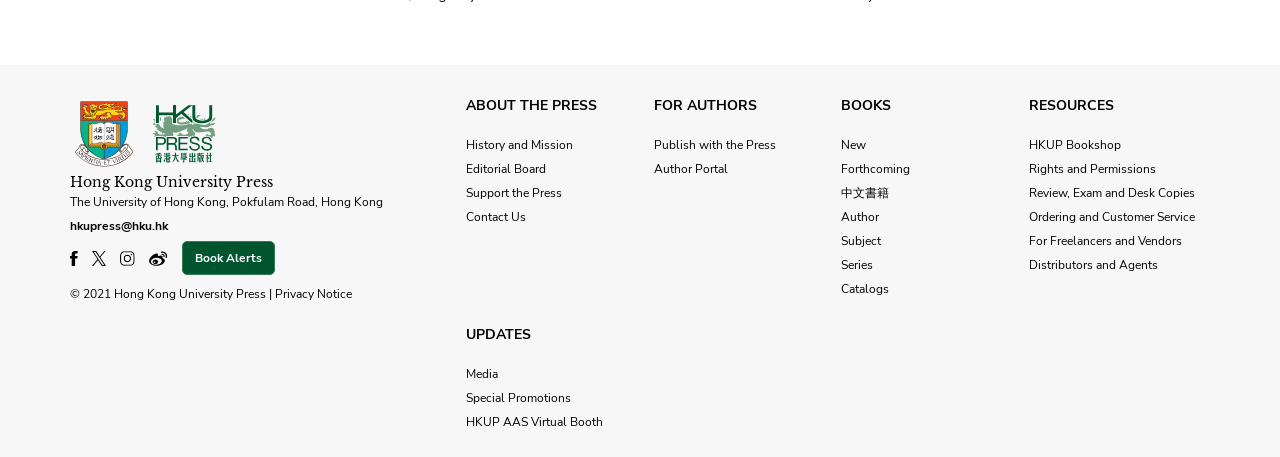Identify the bounding box coordinates of the area you need to click to perform the following instruction: "Check the media updates".

[0.364, 0.799, 0.501, 0.838]